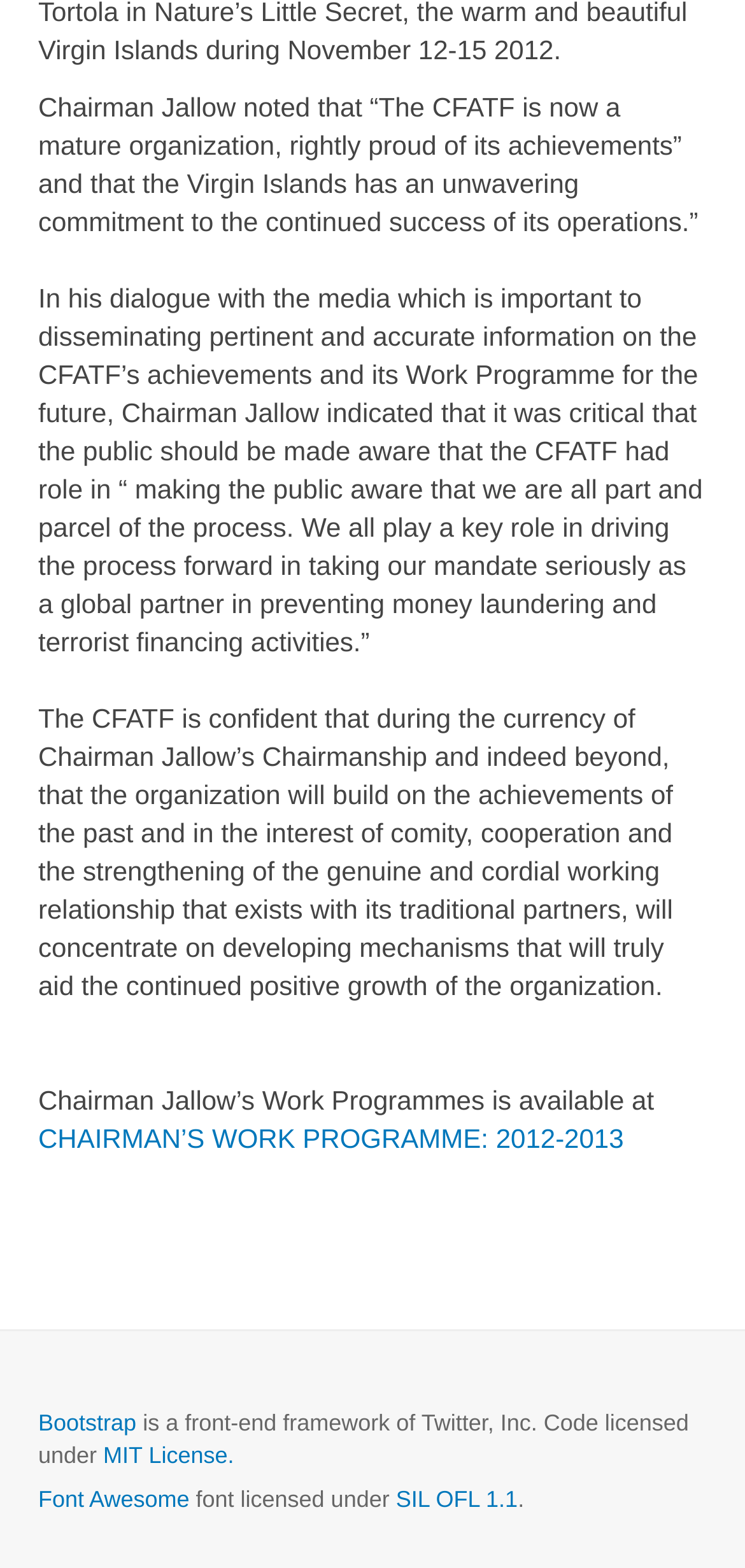Refer to the image and offer a detailed explanation in response to the question: What is the purpose of CFATF?

According to the text, Chairman Jallow mentioned that CFATF's role is to make the public aware of the importance of preventing money laundering and terrorist financing activities.